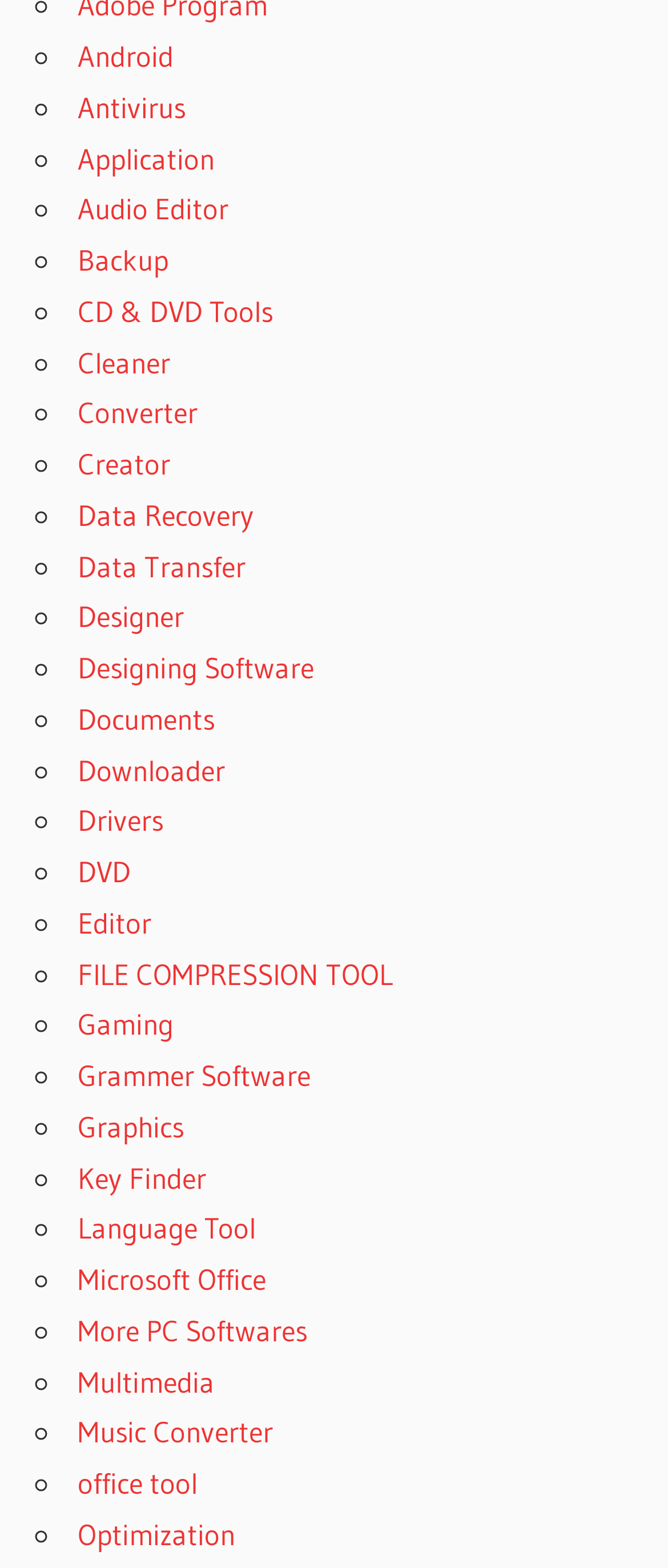Specify the bounding box coordinates of the area that needs to be clicked to achieve the following instruction: "Click on Mathematical Modelling for Actuaries".

None